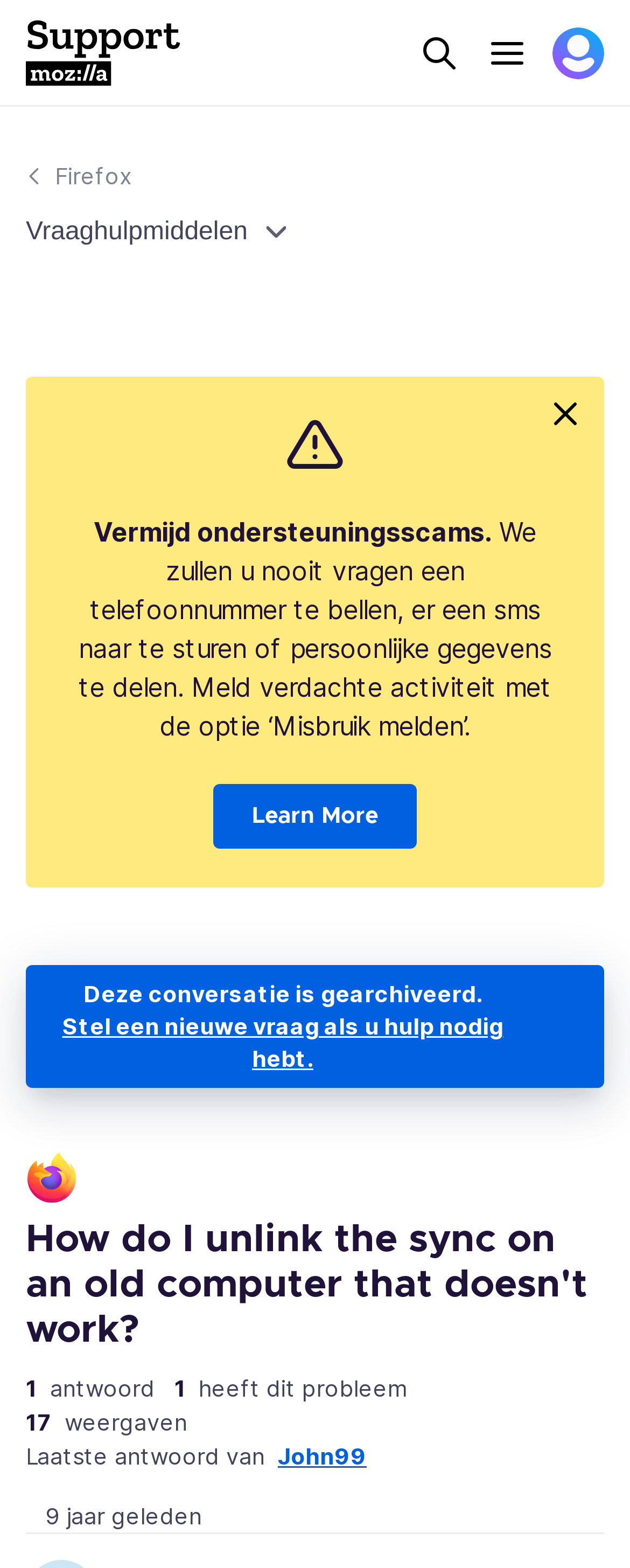Can you pinpoint the bounding box coordinates for the clickable element required for this instruction: "Click the Learn More link"? The coordinates should be four float numbers between 0 and 1, i.e., [left, top, right, bottom].

[0.338, 0.5, 0.662, 0.541]